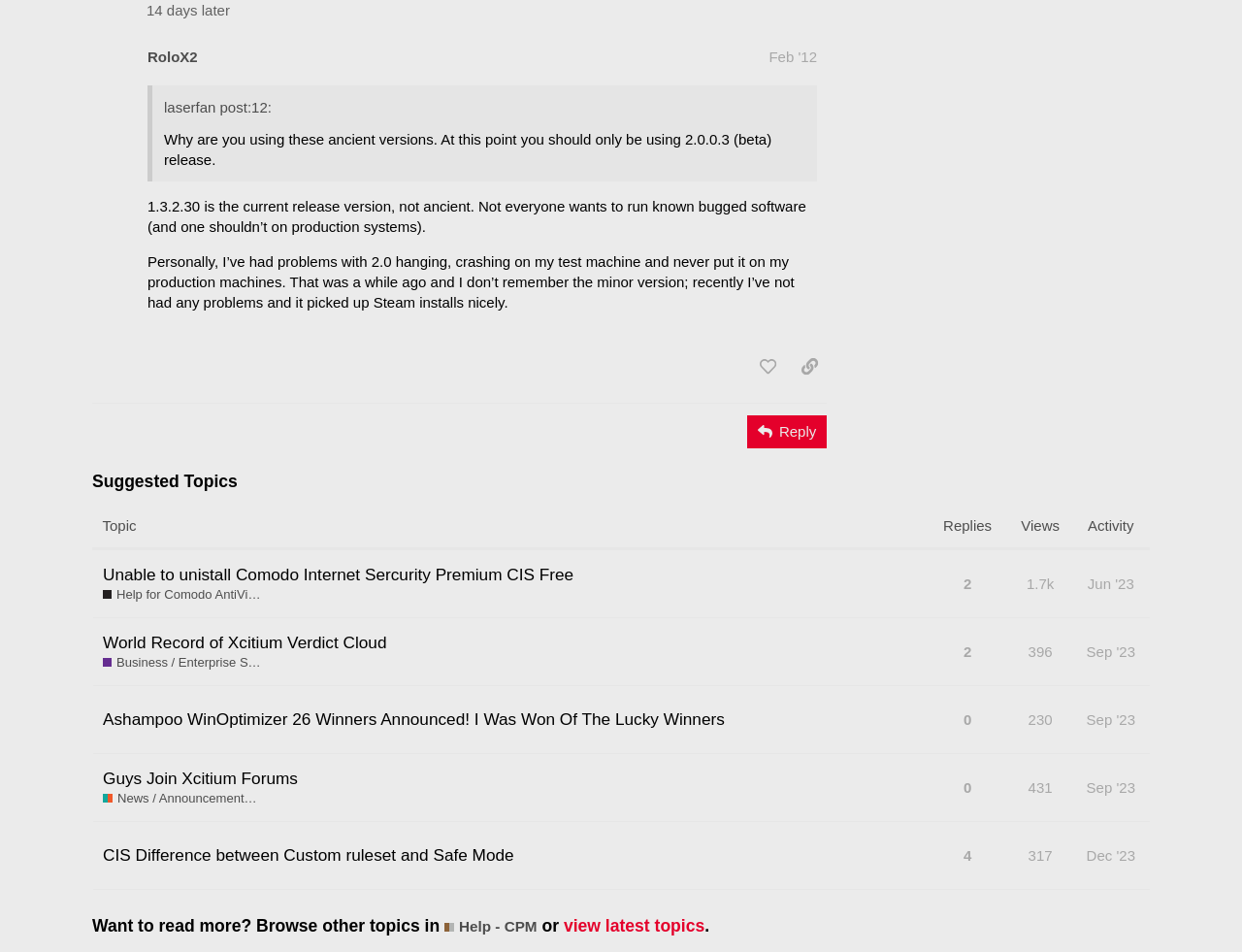Determine the bounding box coordinates of the clickable region to follow the instruction: "Email Horsemen's Laboratory".

None